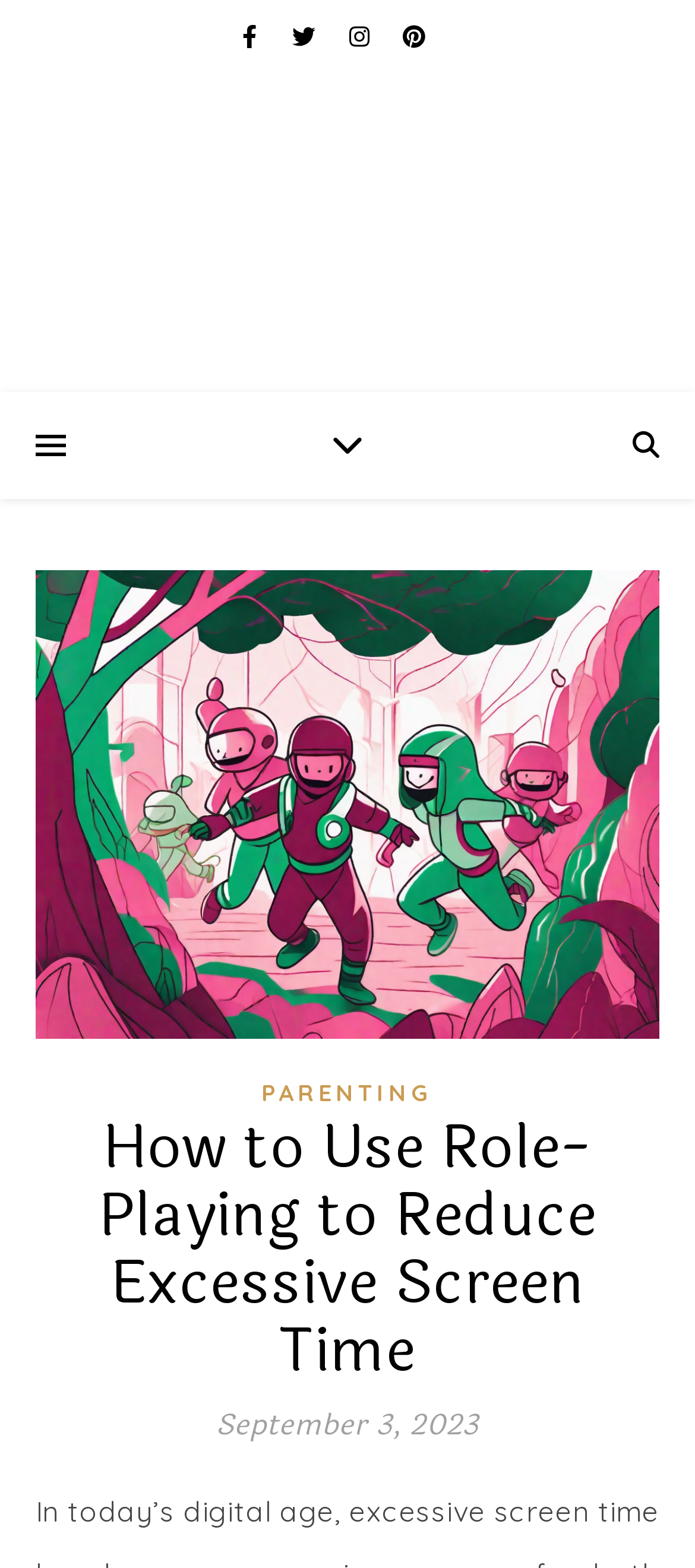Give a one-word or one-phrase response to the question: 
How many columns are in the layout table?

1